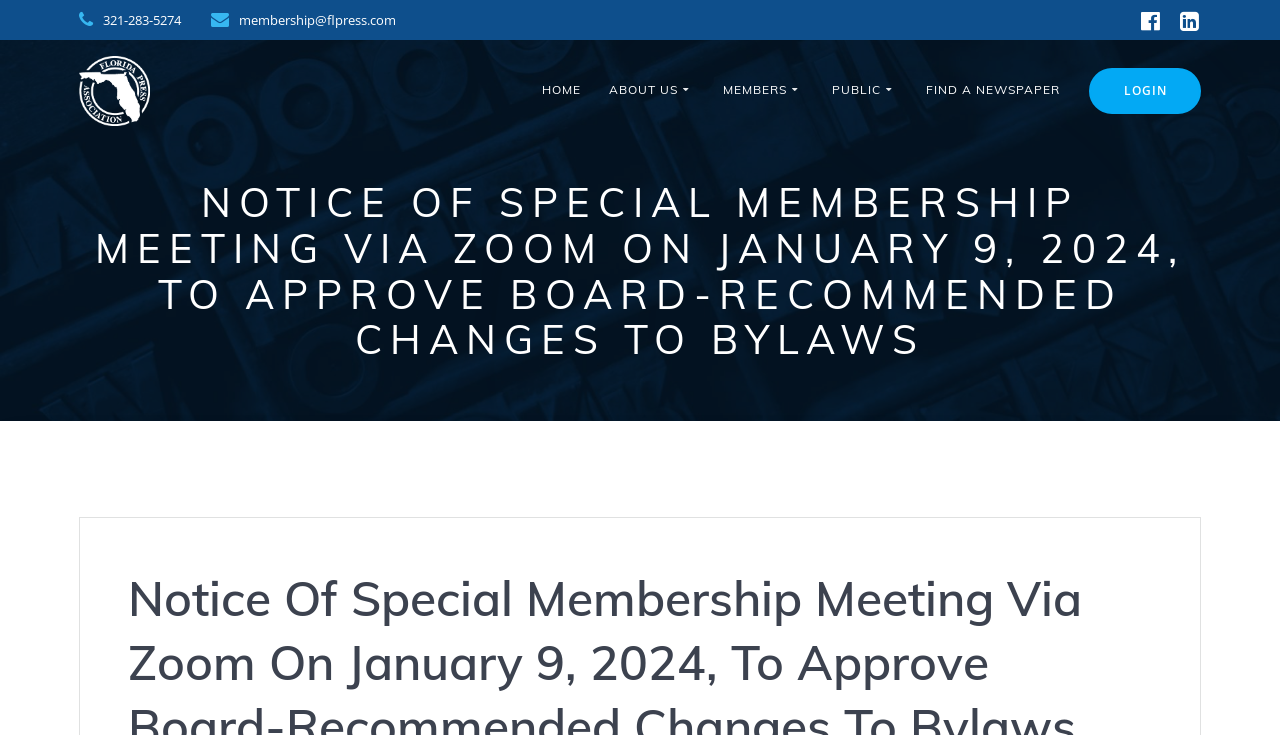Find the bounding box coordinates of the element's region that should be clicked in order to follow the given instruction: "Check the 'Member Resources'". The coordinates should consist of four float numbers between 0 and 1, i.e., [left, top, right, bottom].

[0.565, 0.435, 0.754, 0.49]